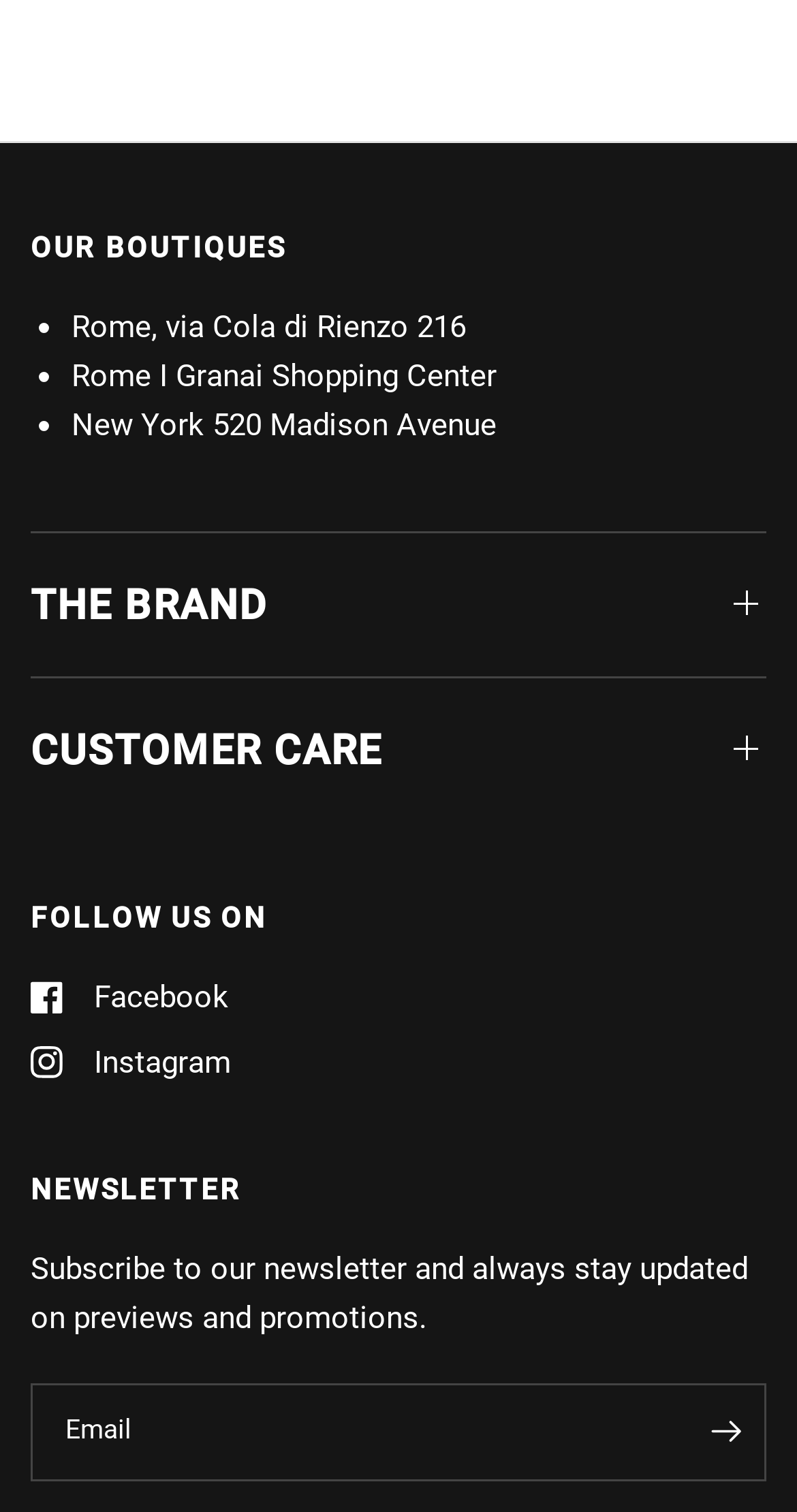Respond with a single word or phrase:
What is the bounding box coordinate of the 'NEWSLETTER' text?

[0.038, 0.775, 0.303, 0.797]